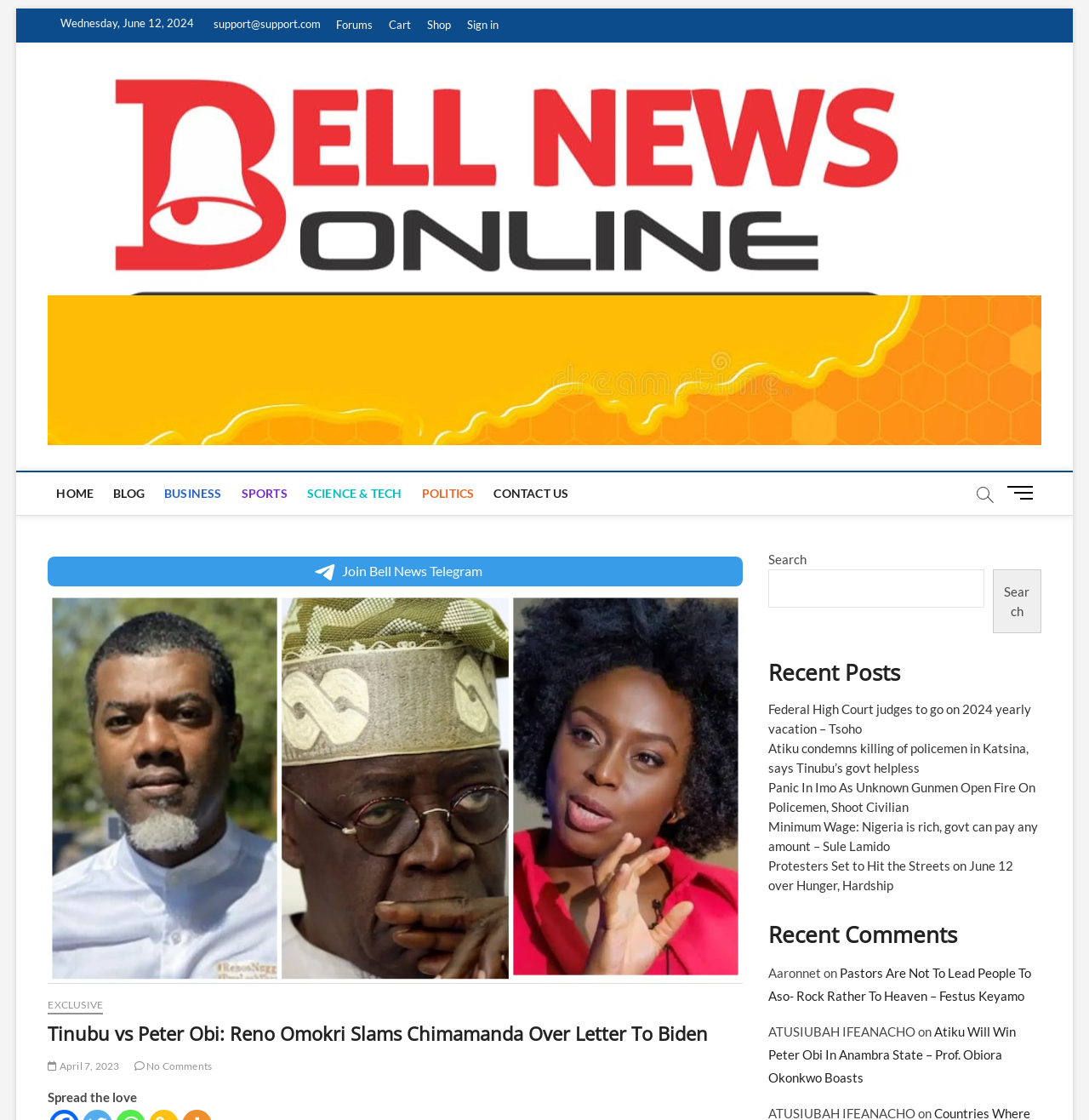Please indicate the bounding box coordinates of the element's region to be clicked to achieve the instruction: "Read the article 'Tinubu vs Peter Obi: Reno Omokri Slams Chimamanda Over Letter To Biden'". Provide the coordinates as four float numbers between 0 and 1, i.e., [left, top, right, bottom].

[0.044, 0.913, 0.682, 0.933]